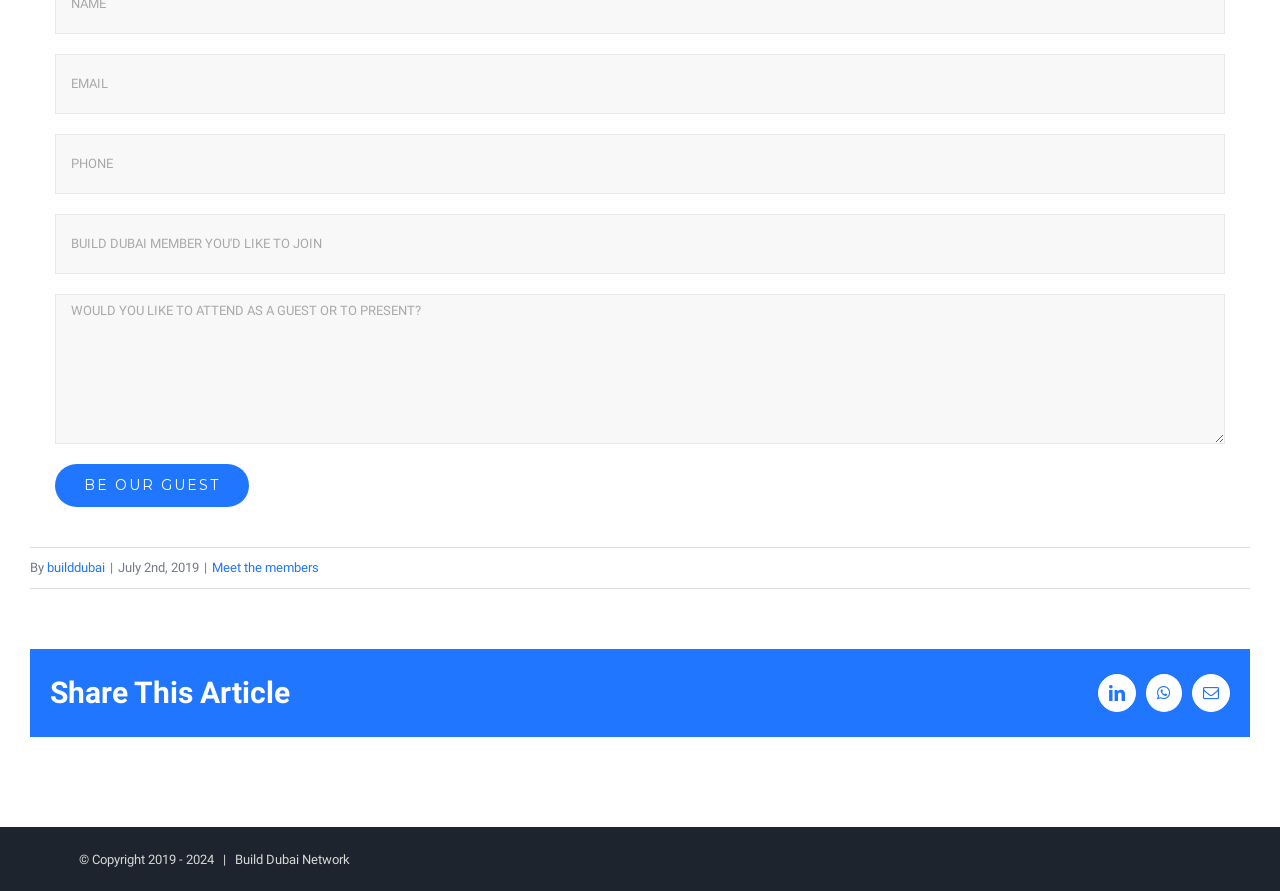Pinpoint the bounding box coordinates of the area that should be clicked to complete the following instruction: "Click to attend as a guest". The coordinates must be given as four float numbers between 0 and 1, i.e., [left, top, right, bottom].

[0.043, 0.521, 0.195, 0.569]